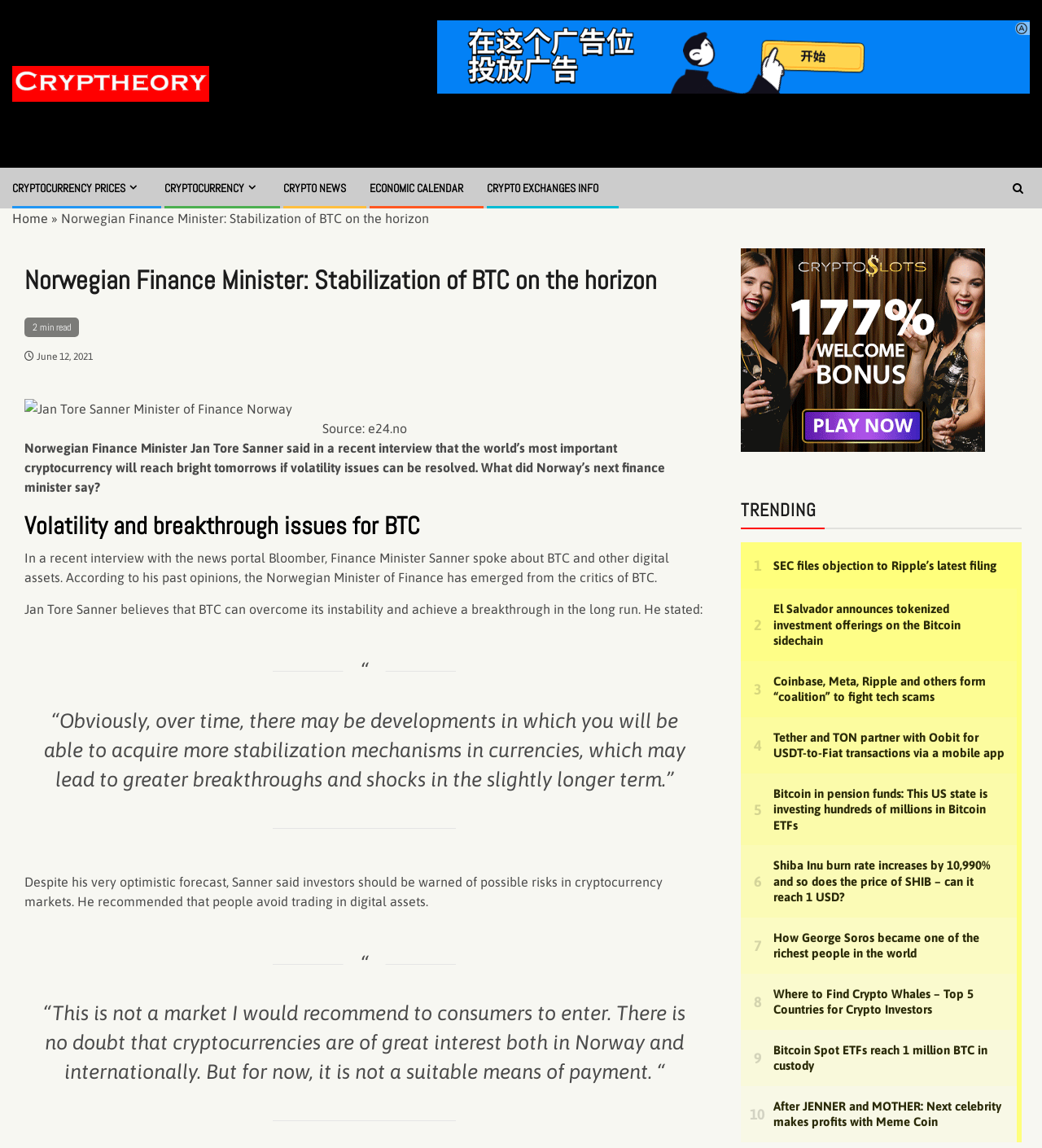What is the name of the finance minister mentioned in the article?
Please use the image to provide a one-word or short phrase answer.

Jan Tore Sanner